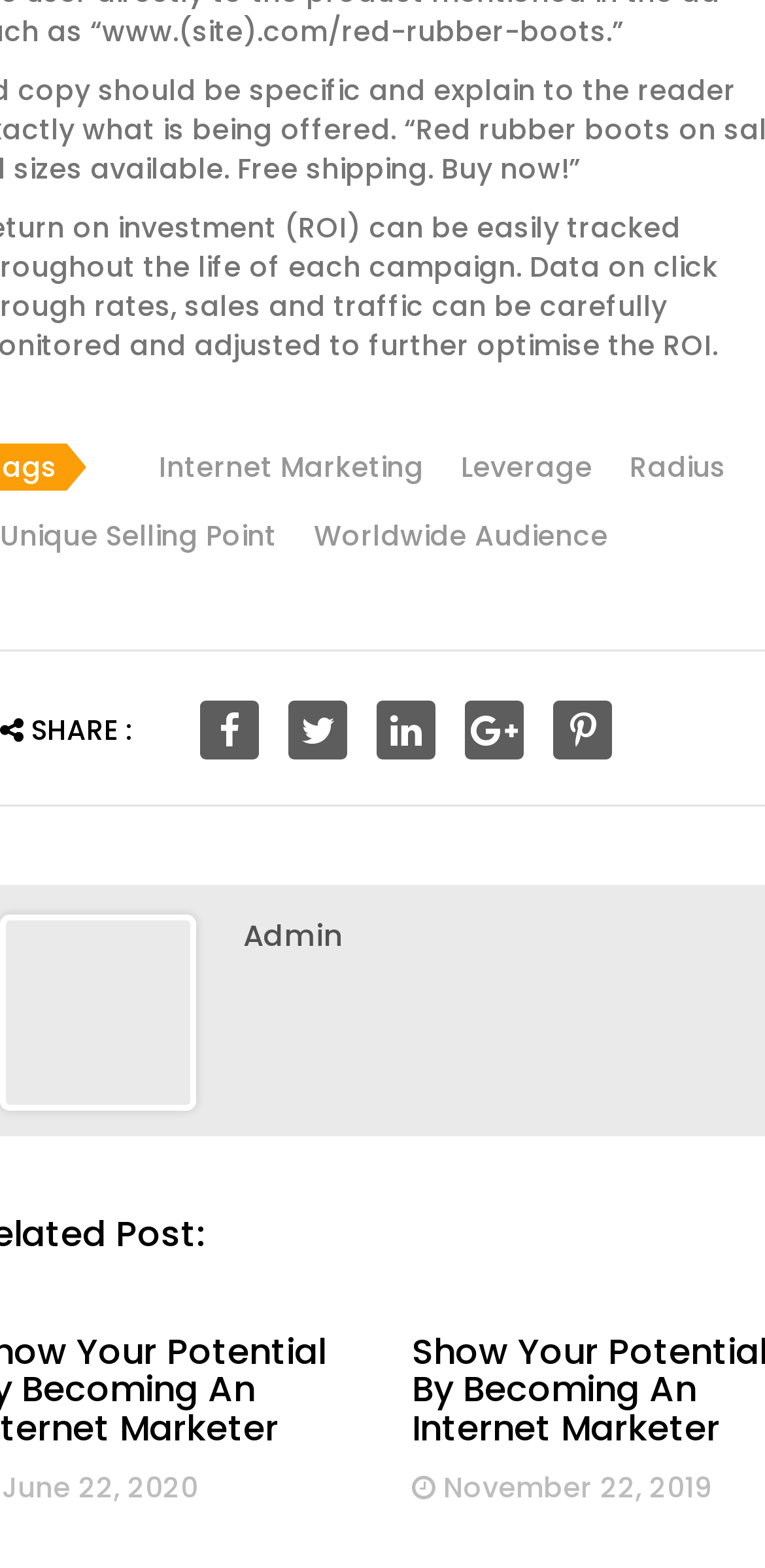Bounding box coordinates should be provided in the format (top-left x, top-left y, bottom-right x, bottom-right y) with all values between 0 and 1. Identify the bounding box for this UI element: title="Share on Facebook"

[0.262, 0.446, 0.338, 0.484]